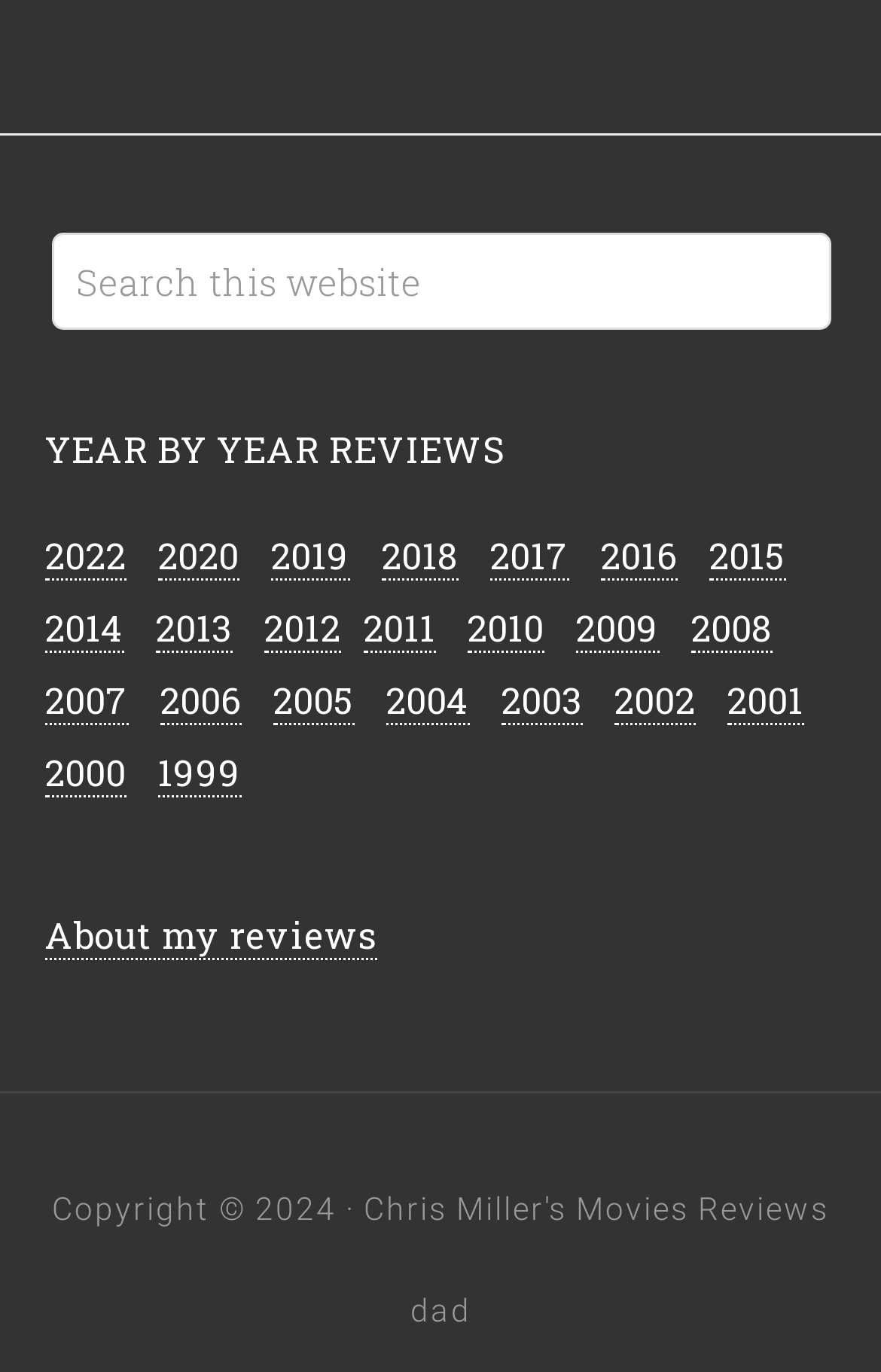Provide a brief response to the question using a single word or phrase: 
How many years are listed for reviews?

23